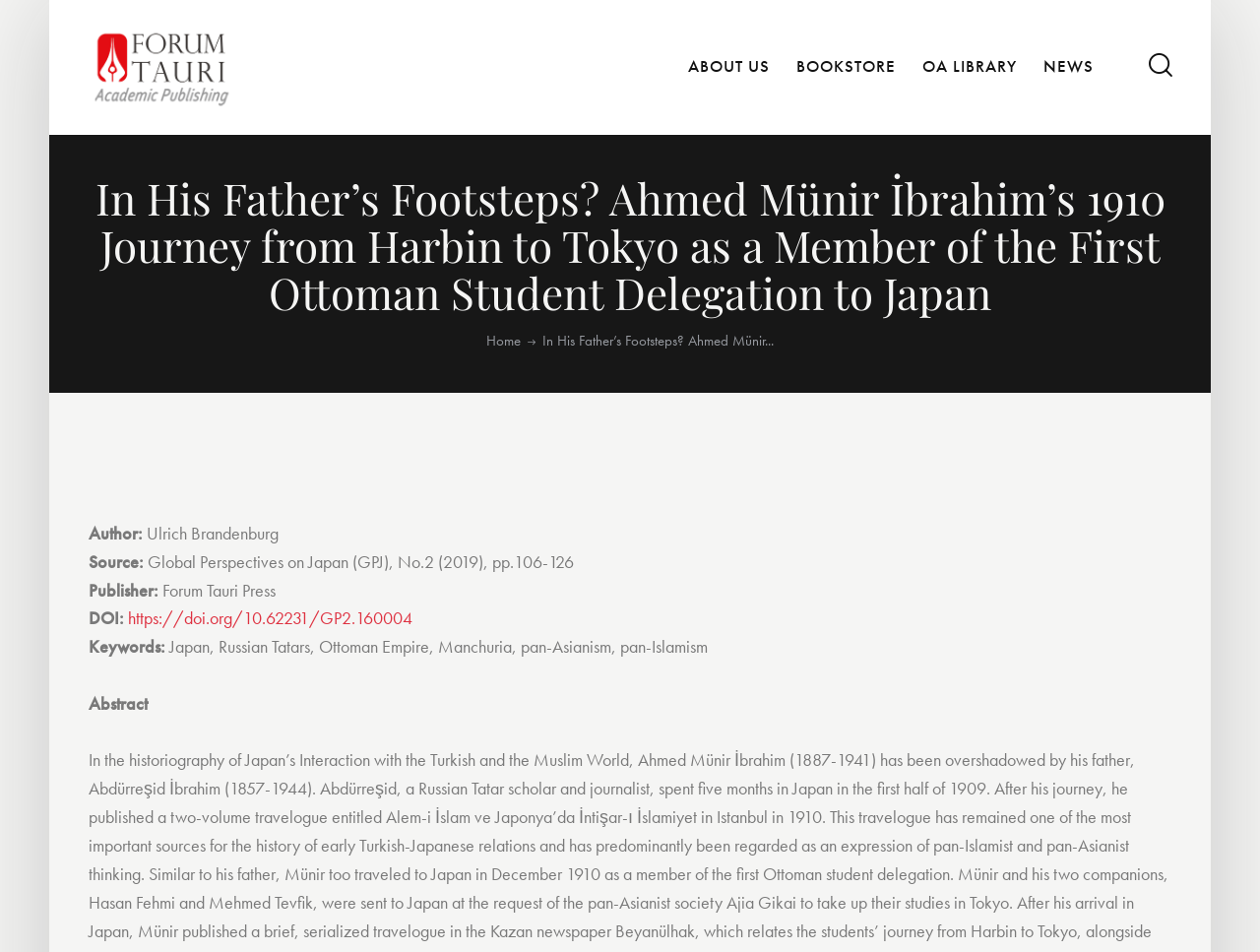What is the topic of this article?
Please provide a detailed and comprehensive answer to the question.

I found the topic keywords by looking at the section that says 'Keywords:' followed by the list of keywords.